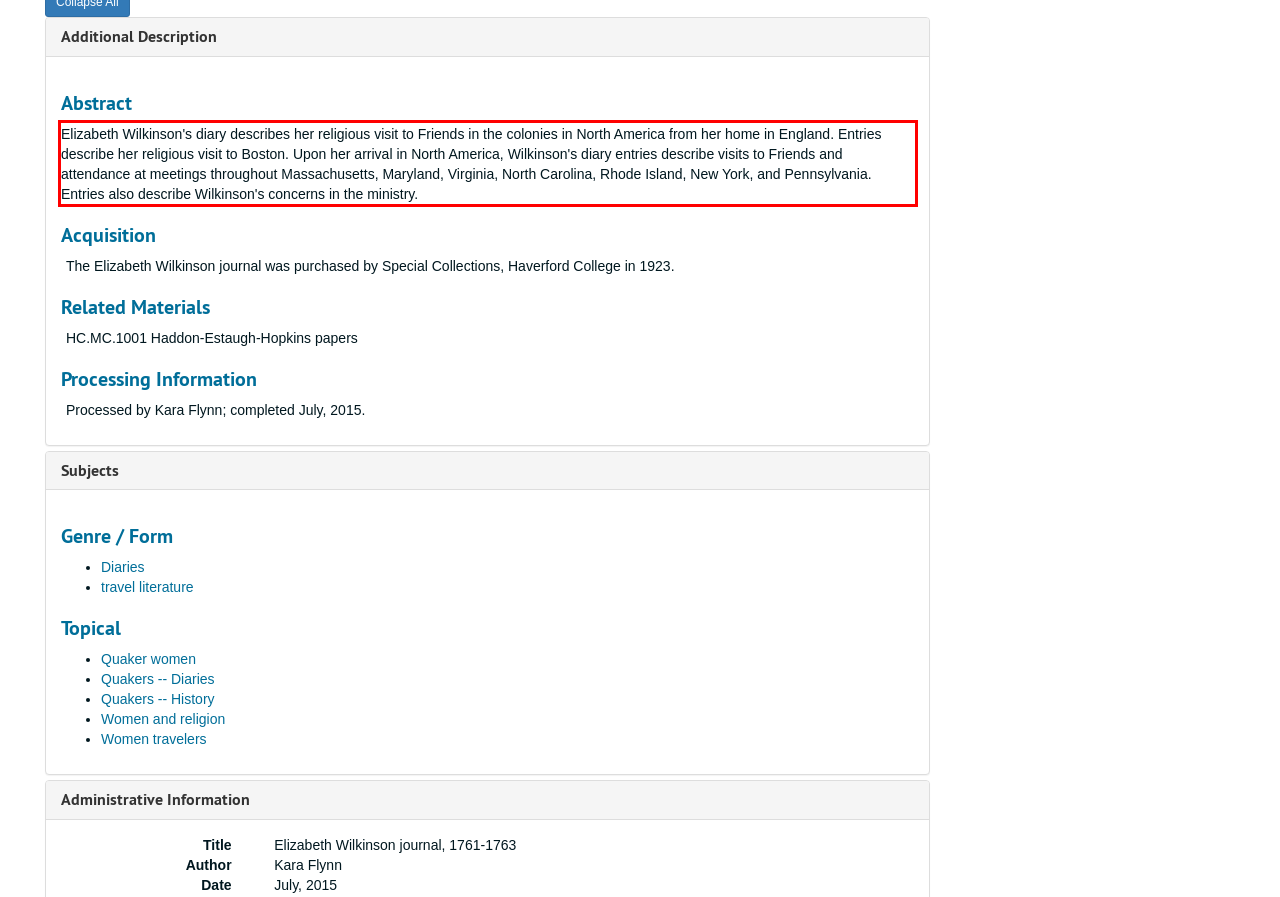Please examine the webpage screenshot and extract the text within the red bounding box using OCR.

Elizabeth Wilkinson's diary describes her religious visit to Friends in the colonies in North America from her home in England. Entries describe her religious visit to Boston. Upon her arrival in North America, Wilkinson's diary entries describe visits to Friends and attendance at meetings throughout Massachusetts, Maryland, Virginia, North Carolina, Rhode Island, New York, and Pennsylvania. Entries also describe Wilkinson's concerns in the ministry.